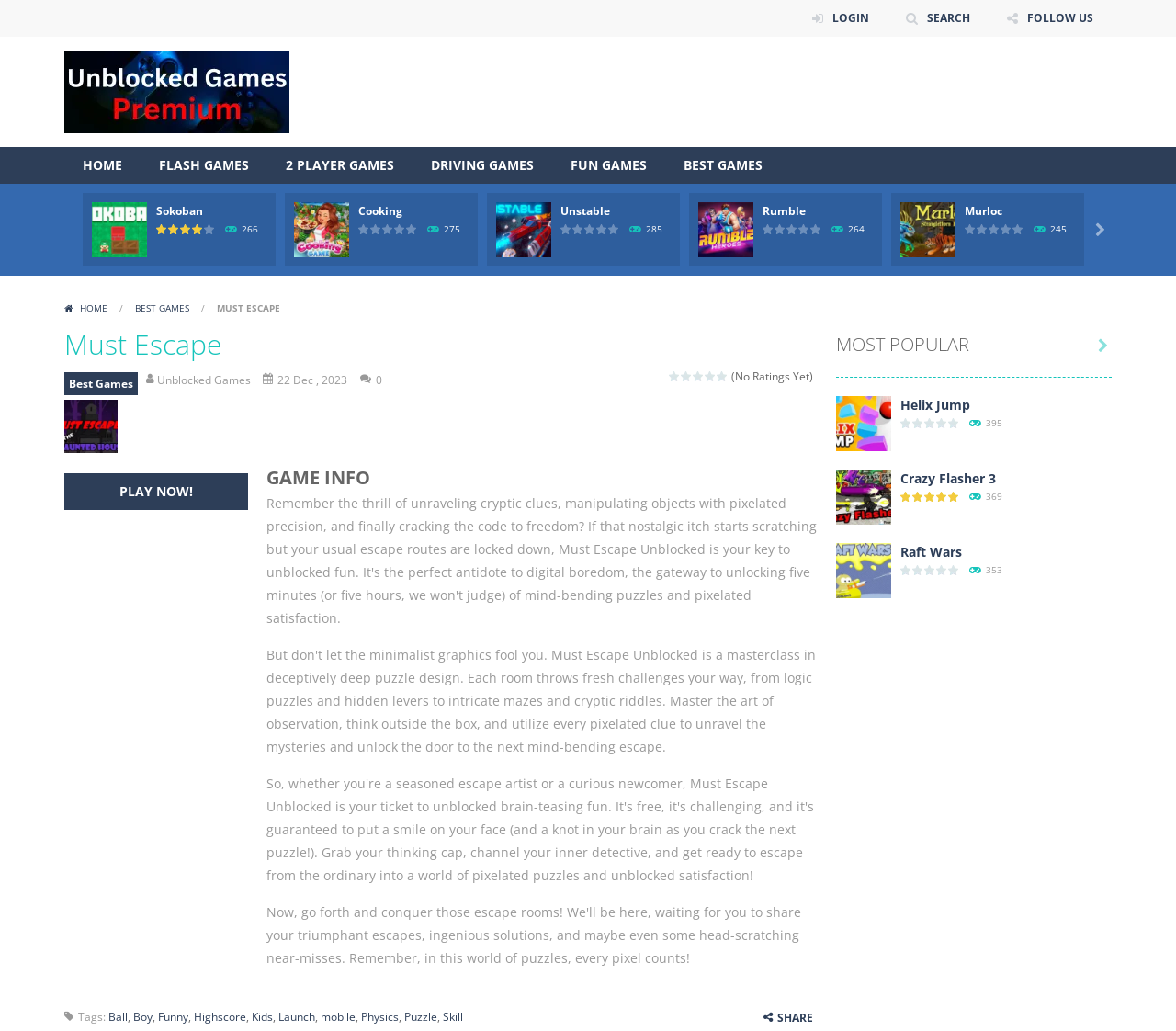Can you find the bounding box coordinates for the element that needs to be clicked to execute this instruction: "Play Sokoban game"? The coordinates should be given as four float numbers between 0 and 1, i.e., [left, top, right, bottom].

[0.078, 0.213, 0.125, 0.23]